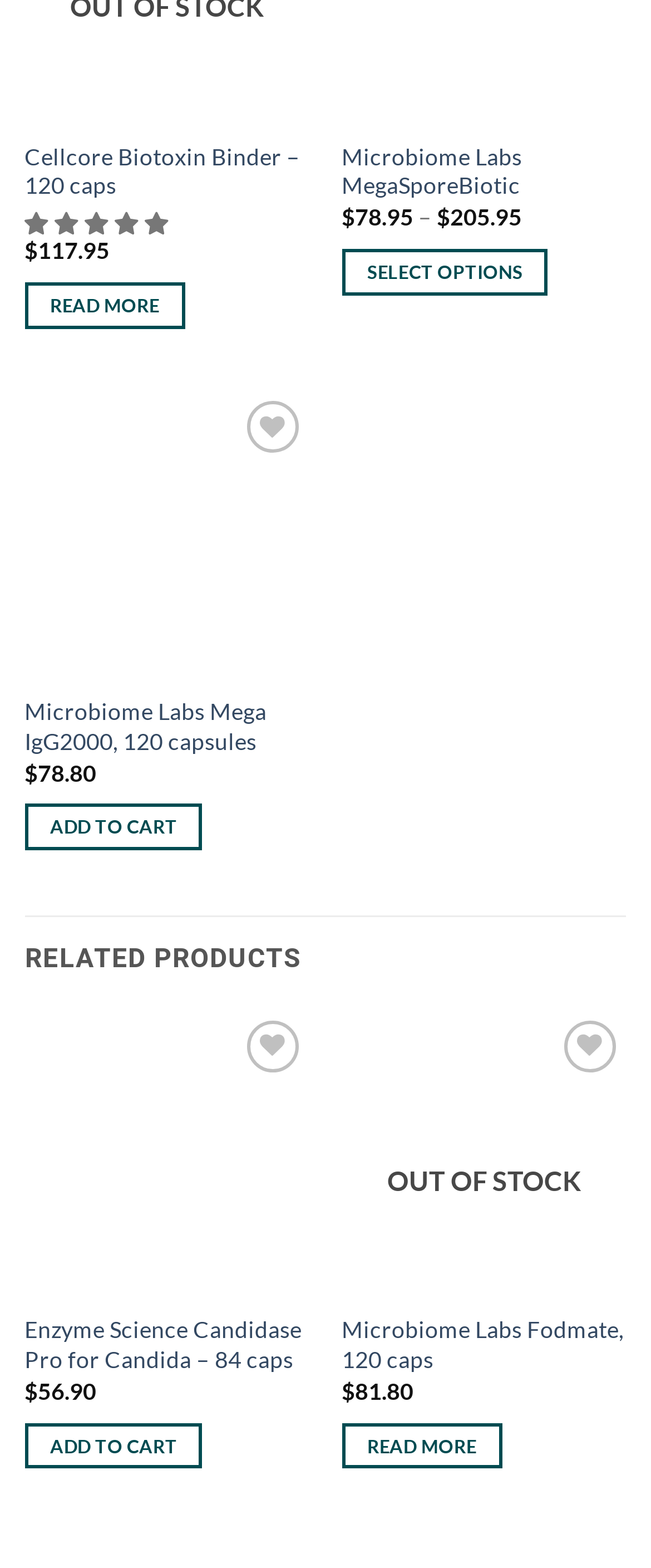Can you find the bounding box coordinates of the area I should click to execute the following instruction: "Add 'Microbiome Labs Mega IgG2000, 120 capsules' to cart"?

[0.038, 0.513, 0.311, 0.542]